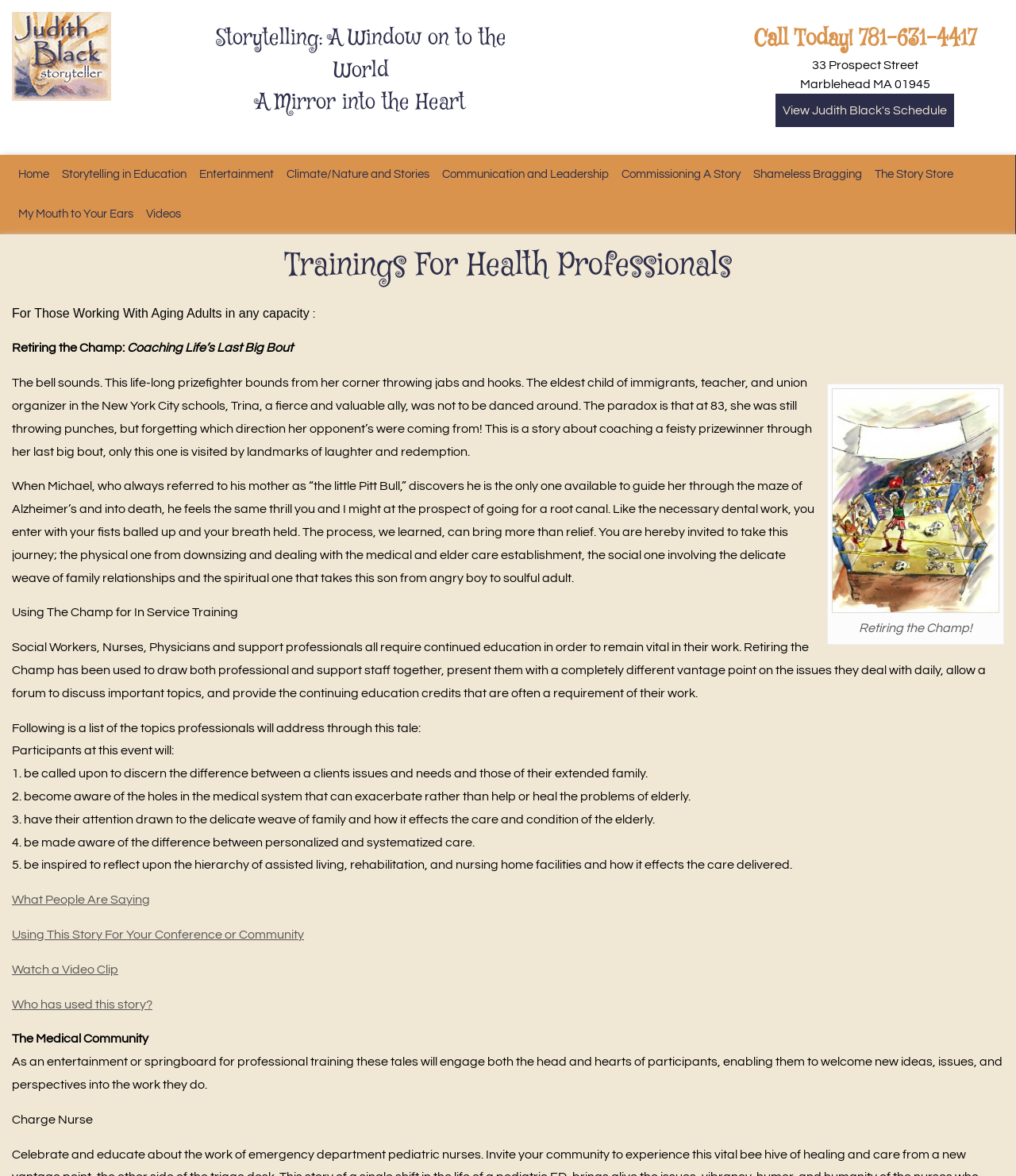Locate the bounding box coordinates of the element's region that should be clicked to carry out the following instruction: "Visit 'Storytelling in Education'". The coordinates need to be four float numbers between 0 and 1, i.e., [left, top, right, bottom].

[0.055, 0.135, 0.19, 0.162]